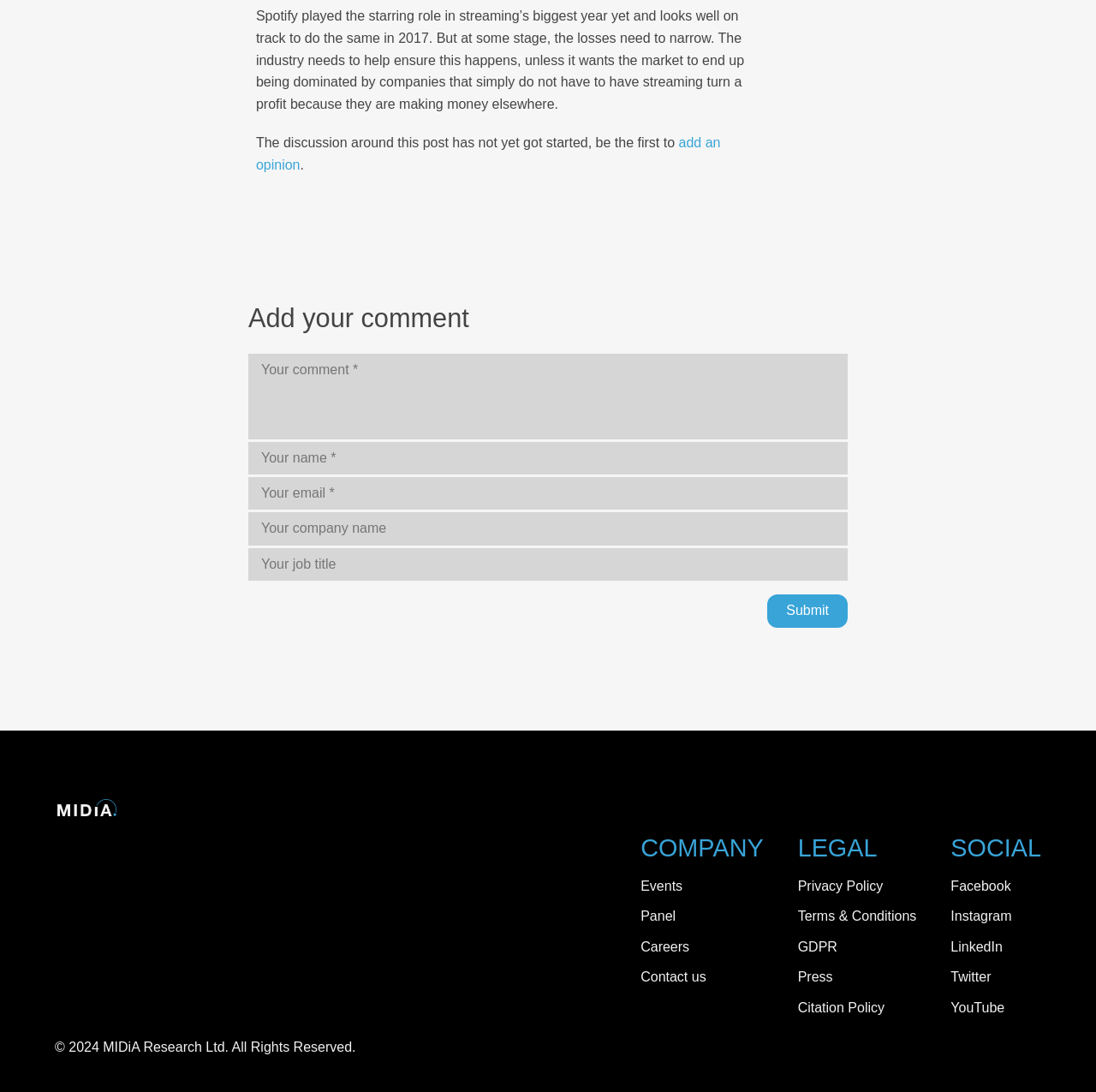What is the text of the copyright notice at the bottom of the page? Based on the image, give a response in one word or a short phrase.

© 2024 MIDiA Research Ltd. All Rights Reserved.